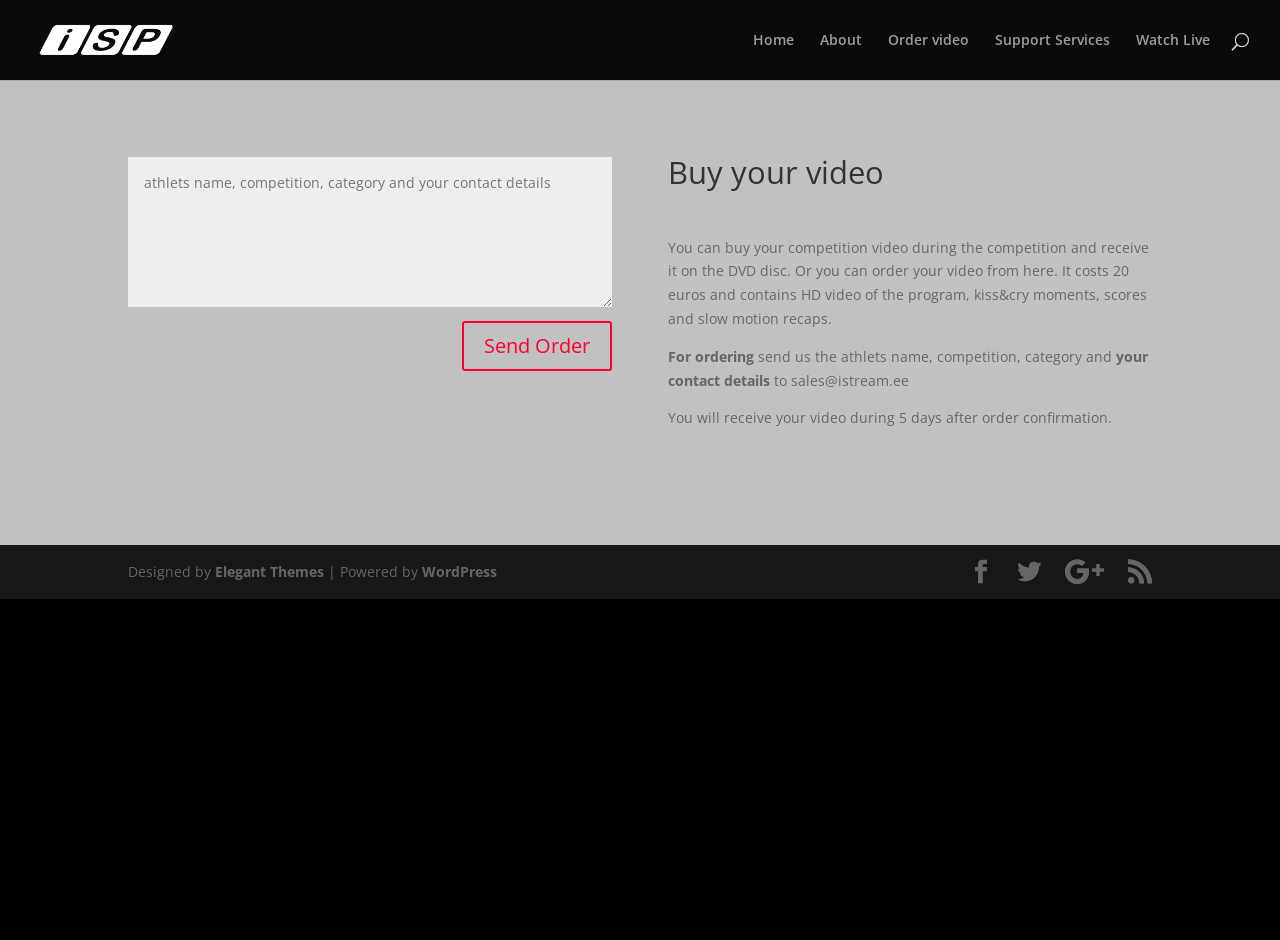Locate and provide the bounding box coordinates for the HTML element that matches this description: "alt="iStream Productions"".

[0.027, 0.031, 0.14, 0.051]